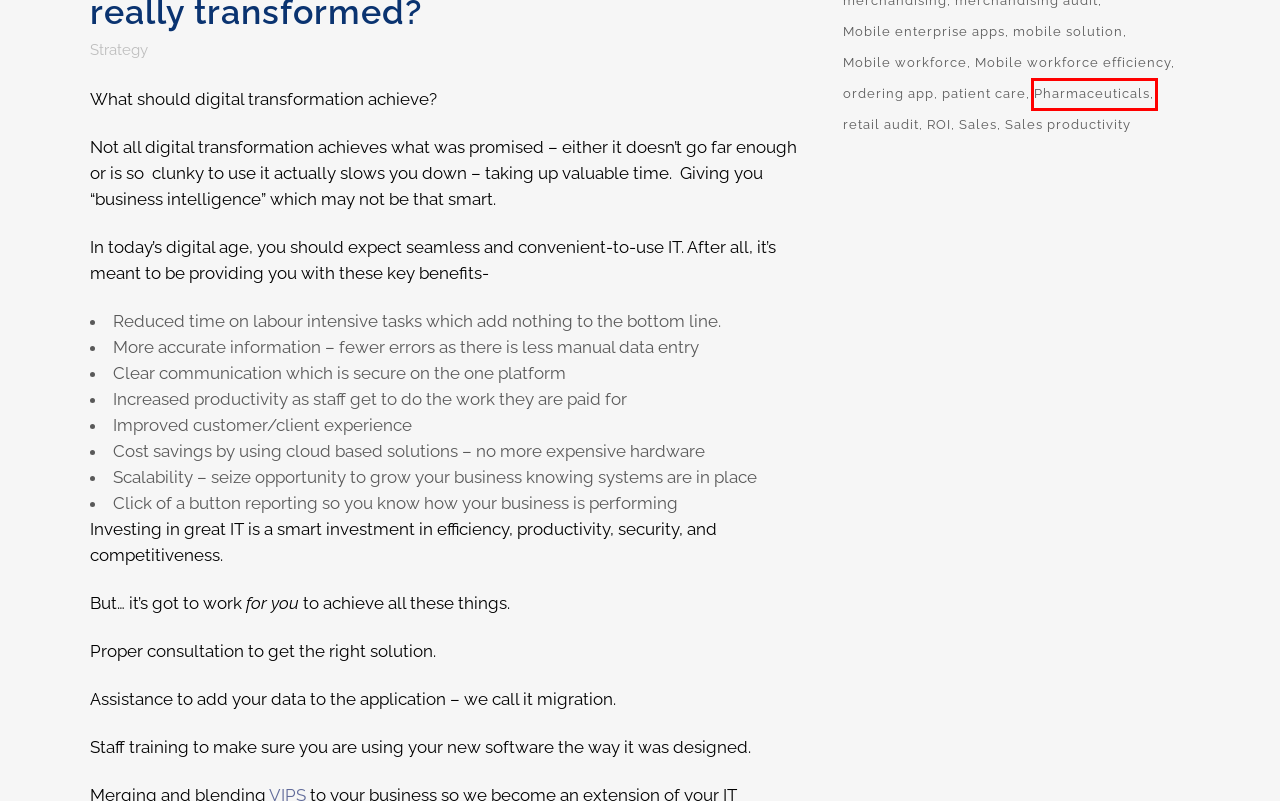After examining the screenshot of a webpage with a red bounding box, choose the most accurate webpage description that corresponds to the new page after clicking the element inside the red box. Here are the candidates:
A. VIPS International |   Sales
B. VIPS International |   Mobile workforce
C. VIPS International |   Sales productivity
D. VIPS International |   retail audit
E. VIPS International |   patient care
F. VIPS International |   Mobile enterprise apps
G. VIPS International |   mobile solution
H. VIPS International |   Pharmaceuticals

H